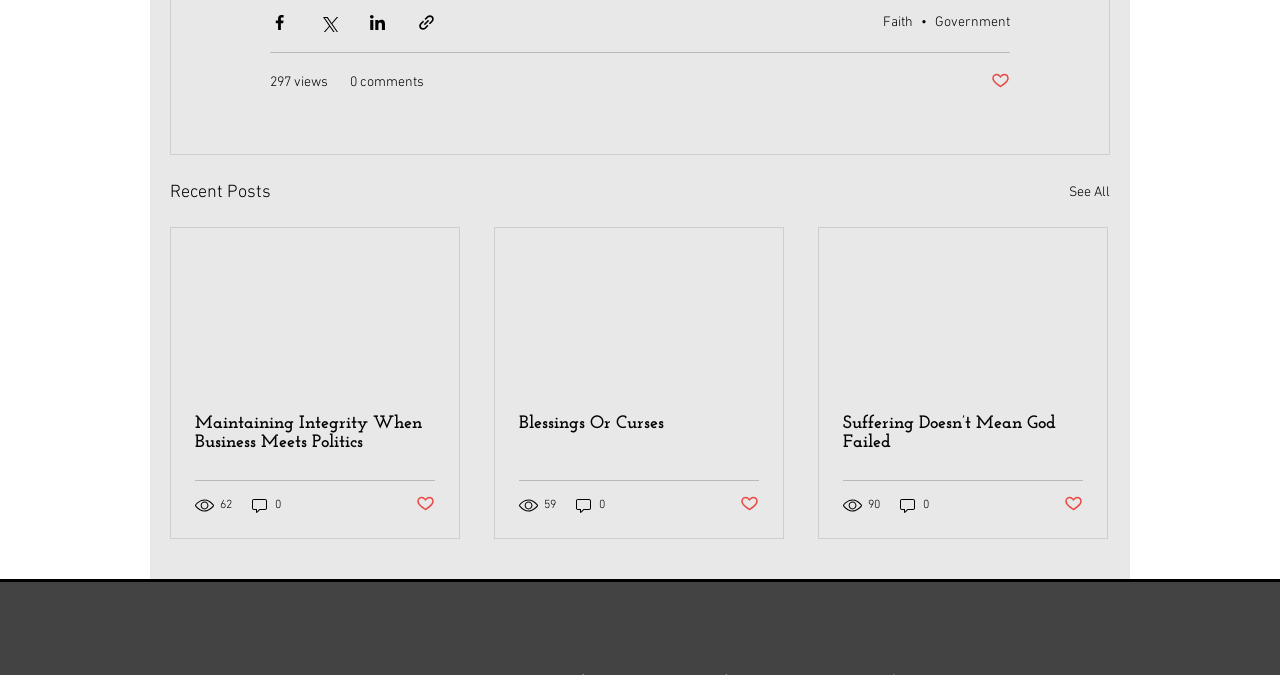Provide the bounding box coordinates of the UI element this sentence describes: "See All".

[0.835, 0.264, 0.867, 0.307]